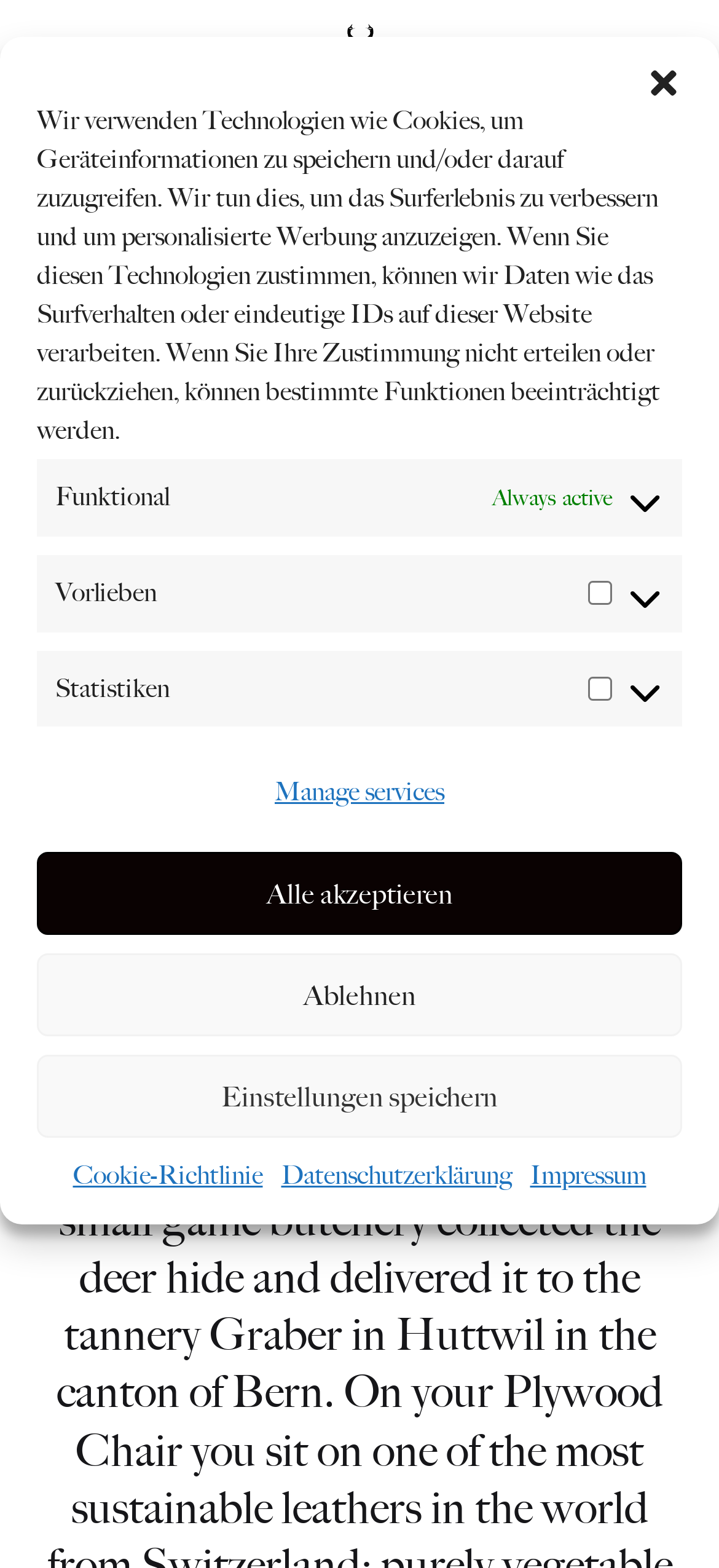Please give a concise answer to this question using a single word or phrase: 
What is the current state of the cart?

Empty